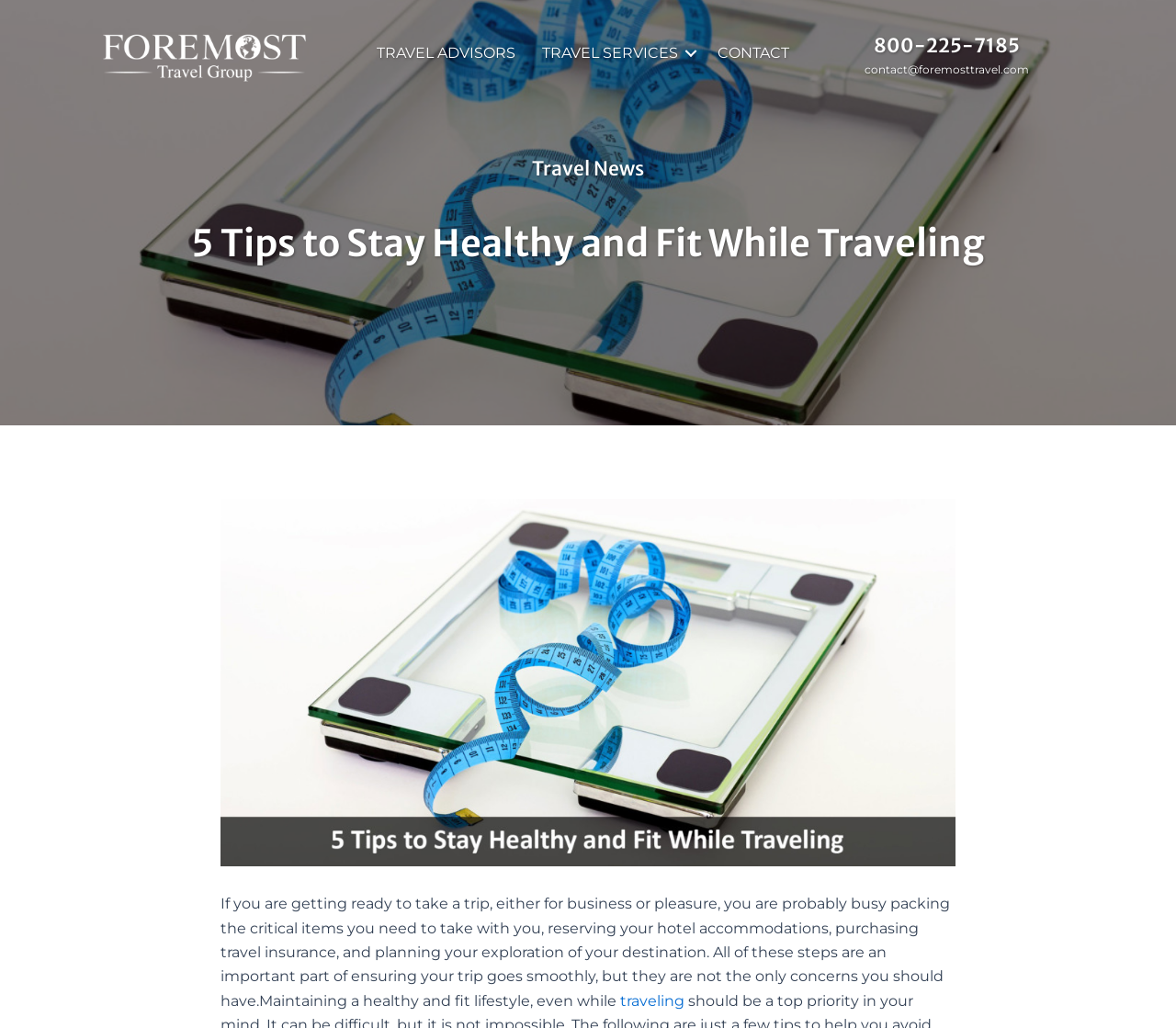Refer to the image and answer the question with as much detail as possible: What is the topic of the article on this webpage?

I inferred the topic of the article by reading the heading element with the text '5 Tips to Stay Healthy and Fit While Traveling' and the static text that follows, which discusses the importance of maintaining a healthy lifestyle while traveling.